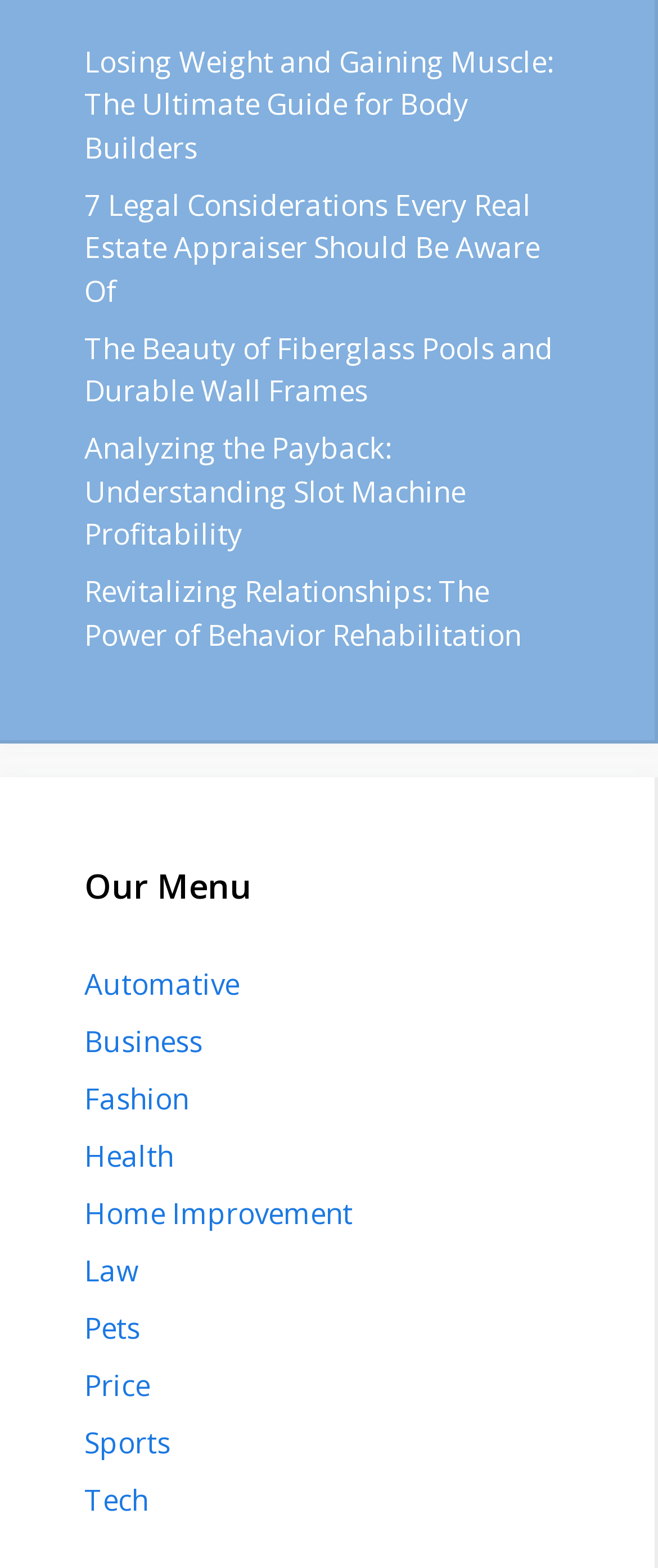Identify and provide the bounding box coordinates of the UI element described: "Home Improvement". The coordinates should be formatted as [left, top, right, bottom], with each number being a float between 0 and 1.

[0.128, 0.762, 0.536, 0.786]